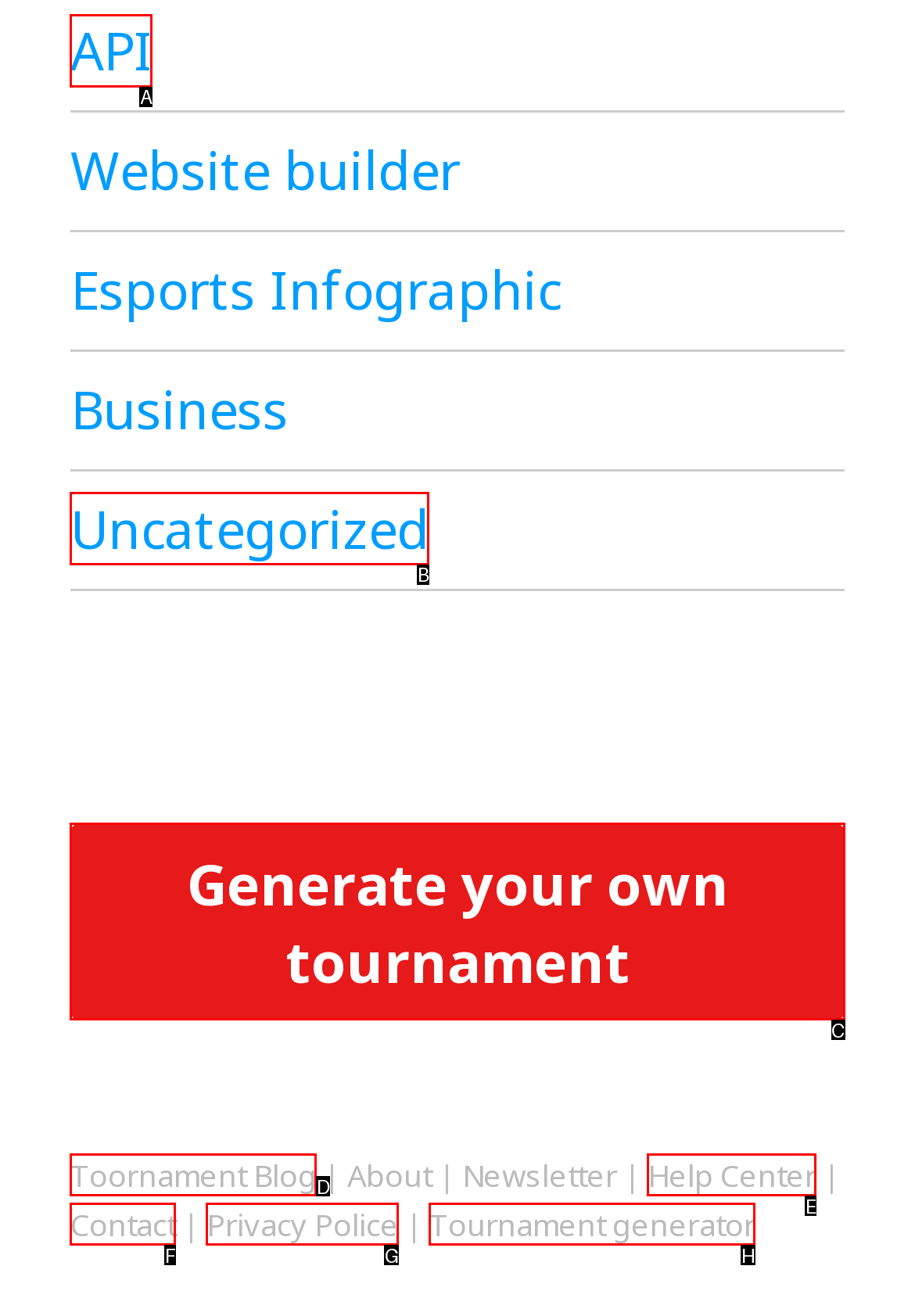From the provided options, which letter corresponds to the element described as: Generate your own tournament
Answer with the letter only.

C